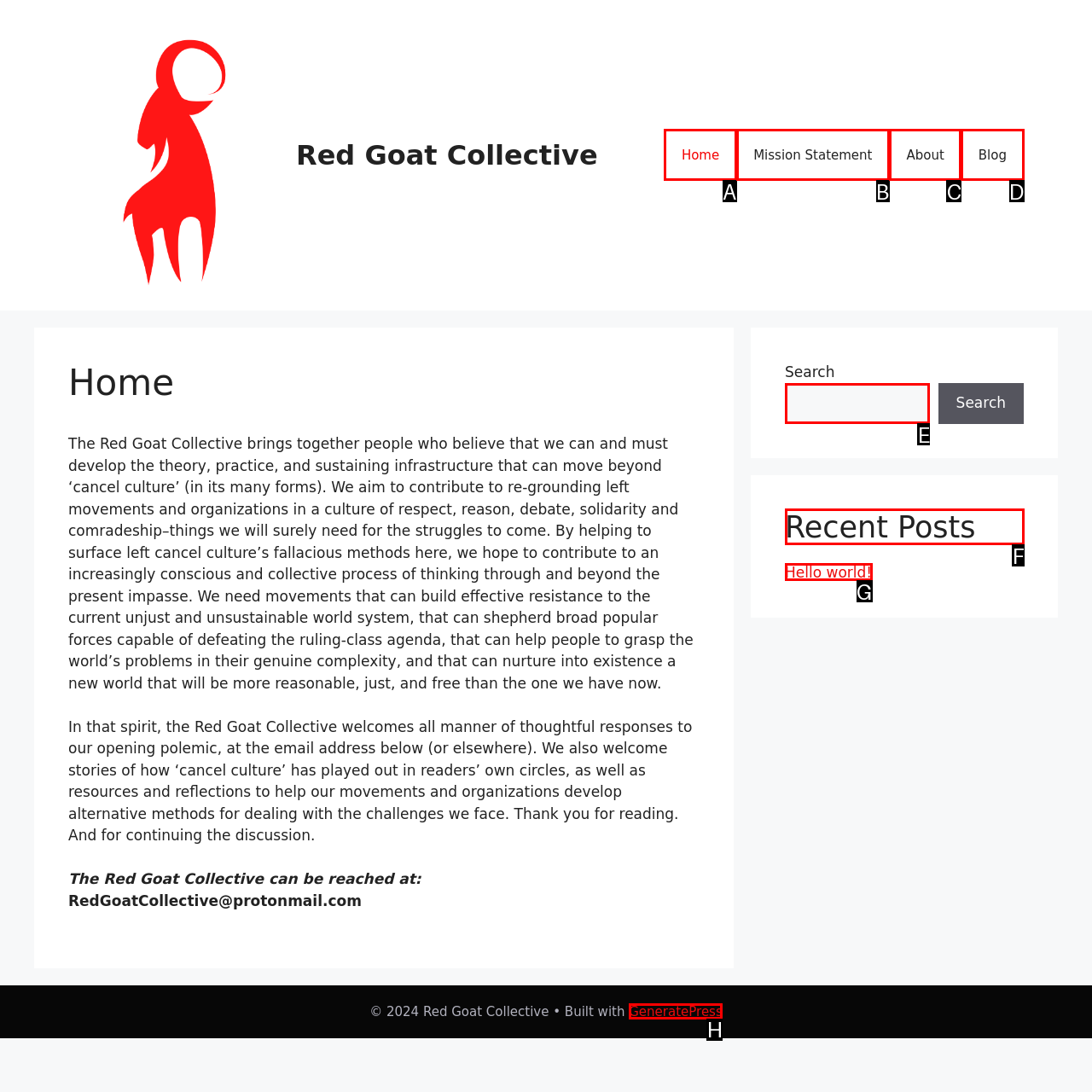Which option should be clicked to execute the task: Check the Recent Posts?
Reply with the letter of the chosen option.

F